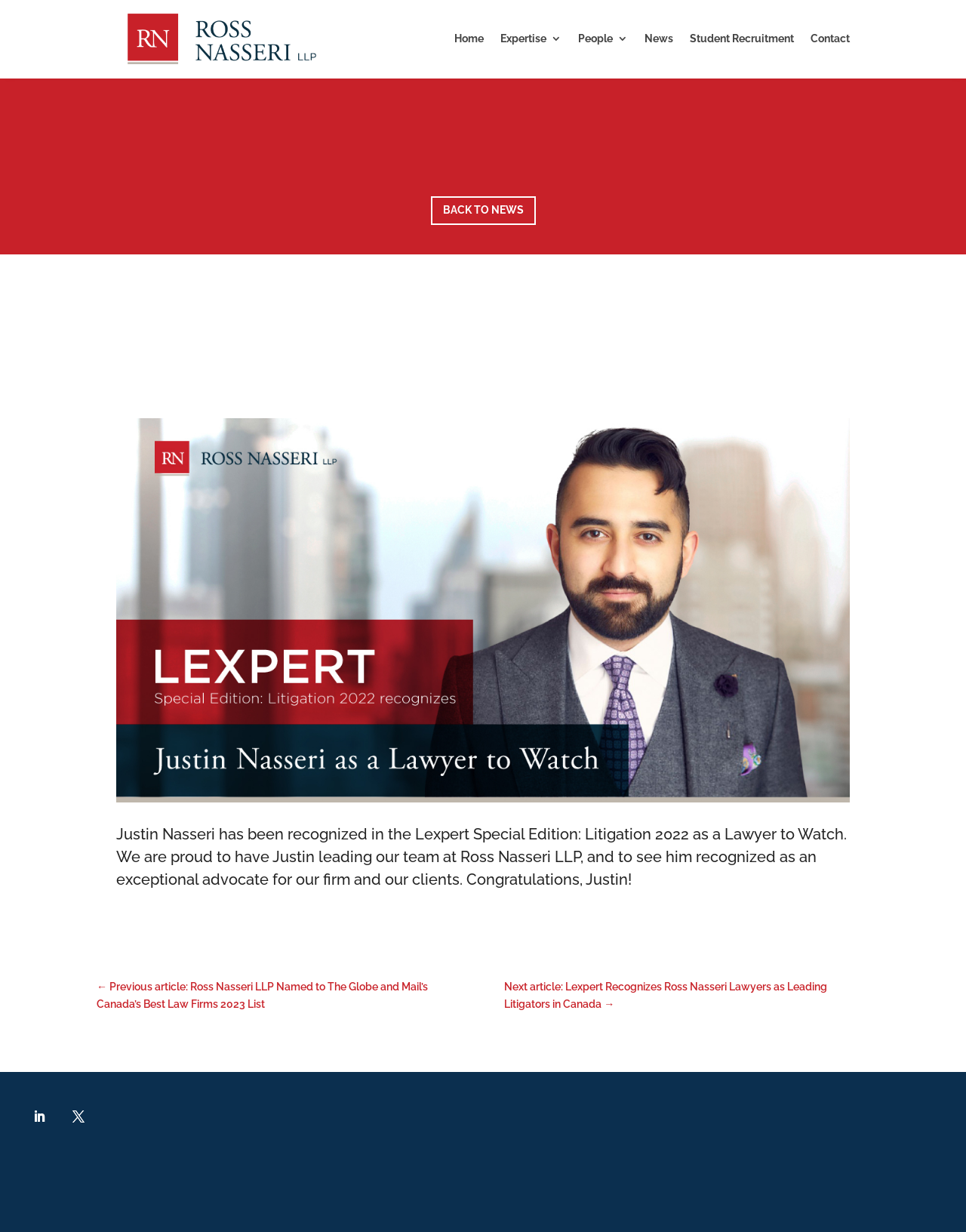What is the name of the lawyer recognized by Lexpert?
From the image, respond with a single word or phrase.

Justin Nasseri